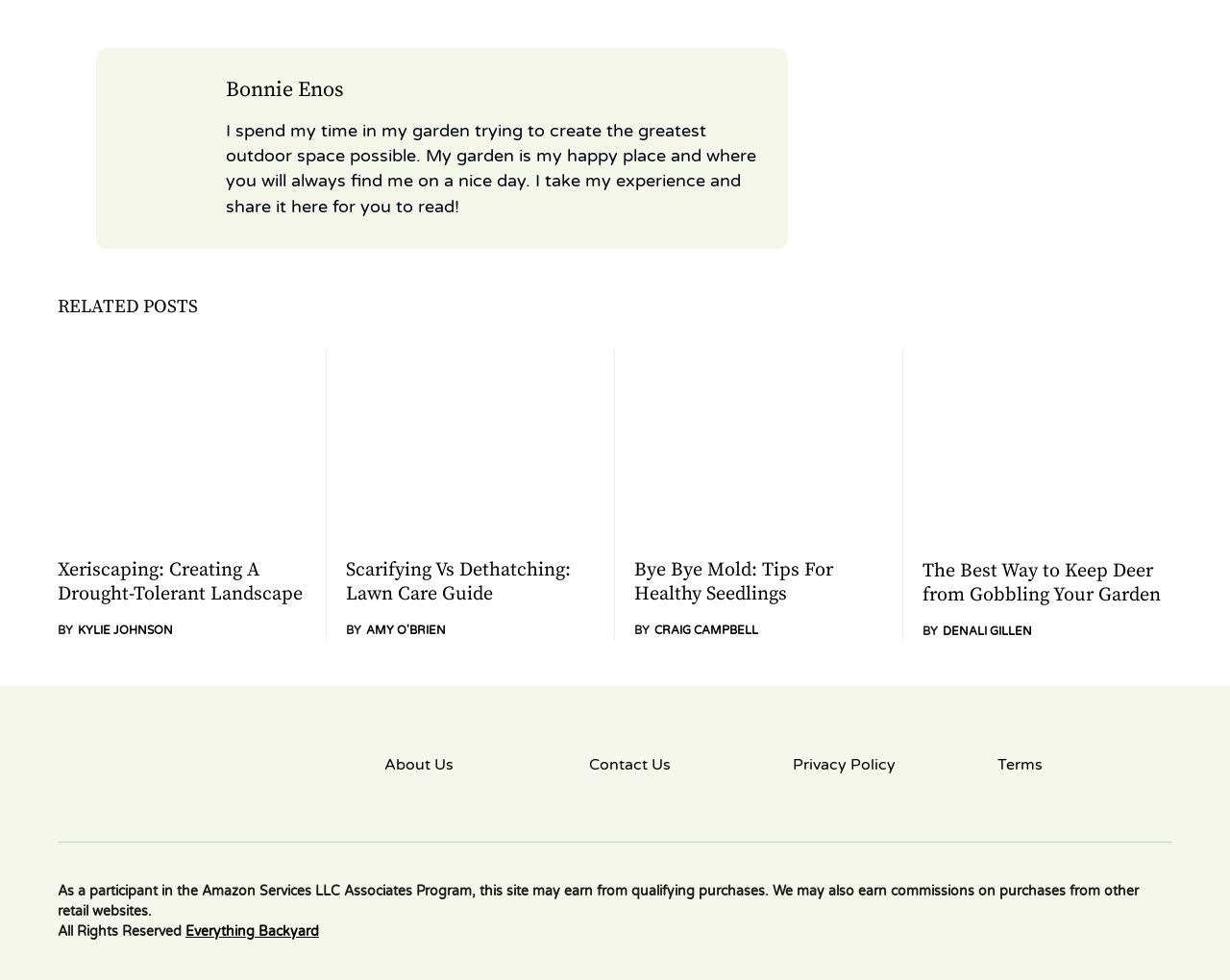Locate the bounding box coordinates of the element's region that should be clicked to carry out the following instruction: "View the article about Scarifying Vs Dethatching". The coordinates need to be four float numbers between 0 and 1, i.e., [left, top, right, bottom].

[0.281, 0.57, 0.484, 0.619]